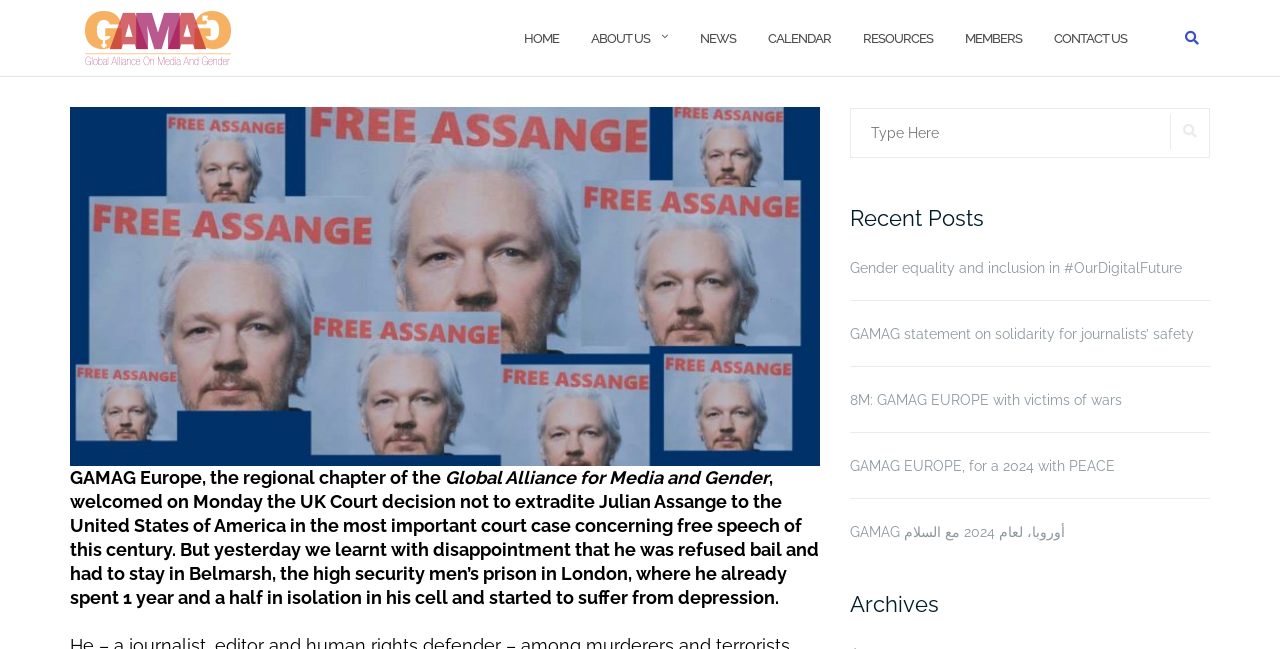Predict the bounding box coordinates of the UI element that matches this description: "Request an appointment". The coordinates should be in the format [left, top, right, bottom] with each value between 0 and 1.

None